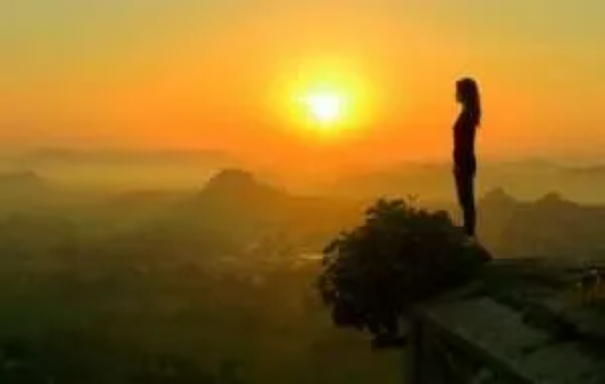Answer with a single word or phrase: 
What is the theme of the visual metaphor?

courage, hope, and beauty